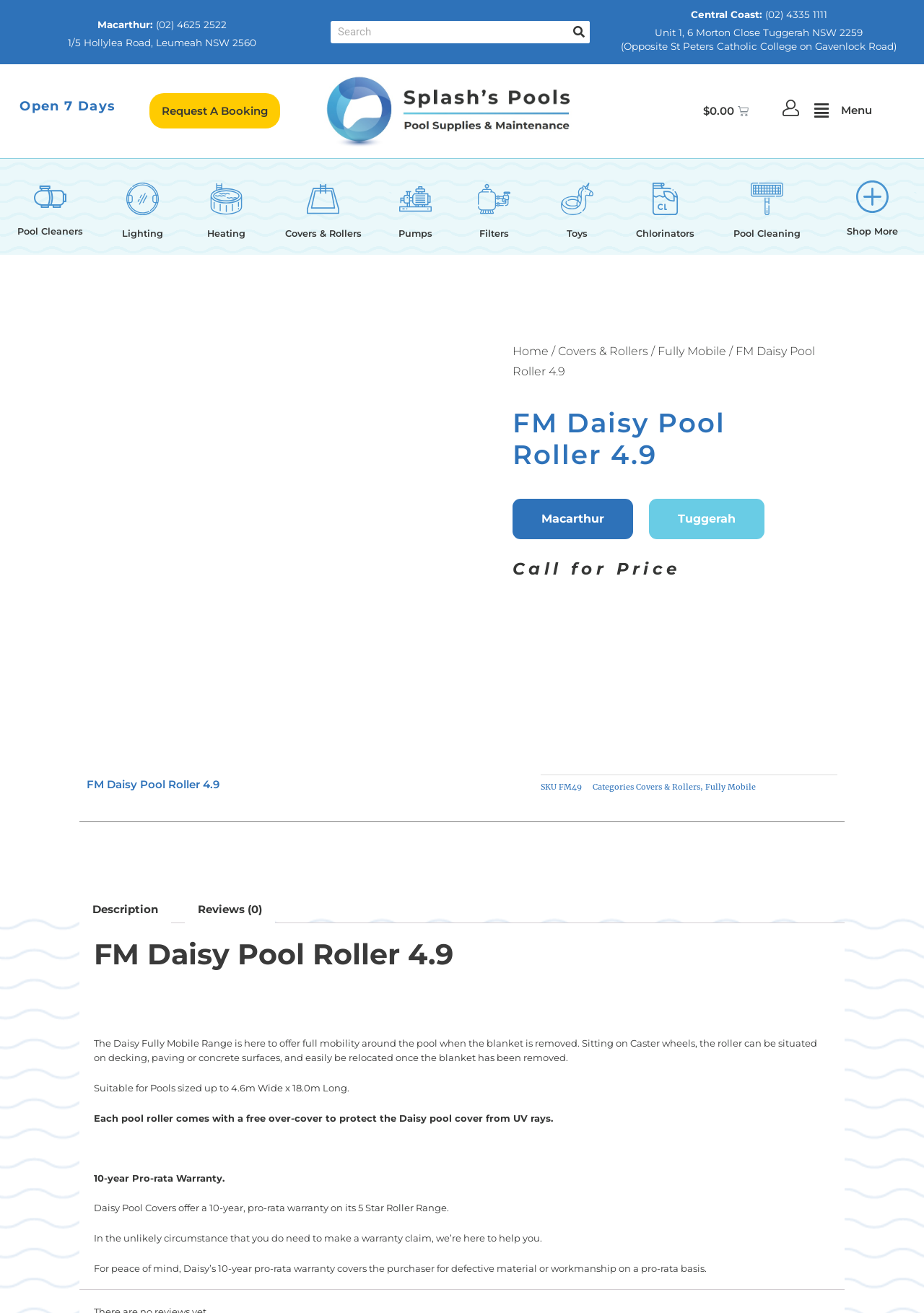What is the warranty period of the product?
Refer to the screenshot and deliver a thorough answer to the question presented.

I found the warranty period of the product by looking at the static text element with the text '10-year Pro-rata Warranty' which is located in the product description section.